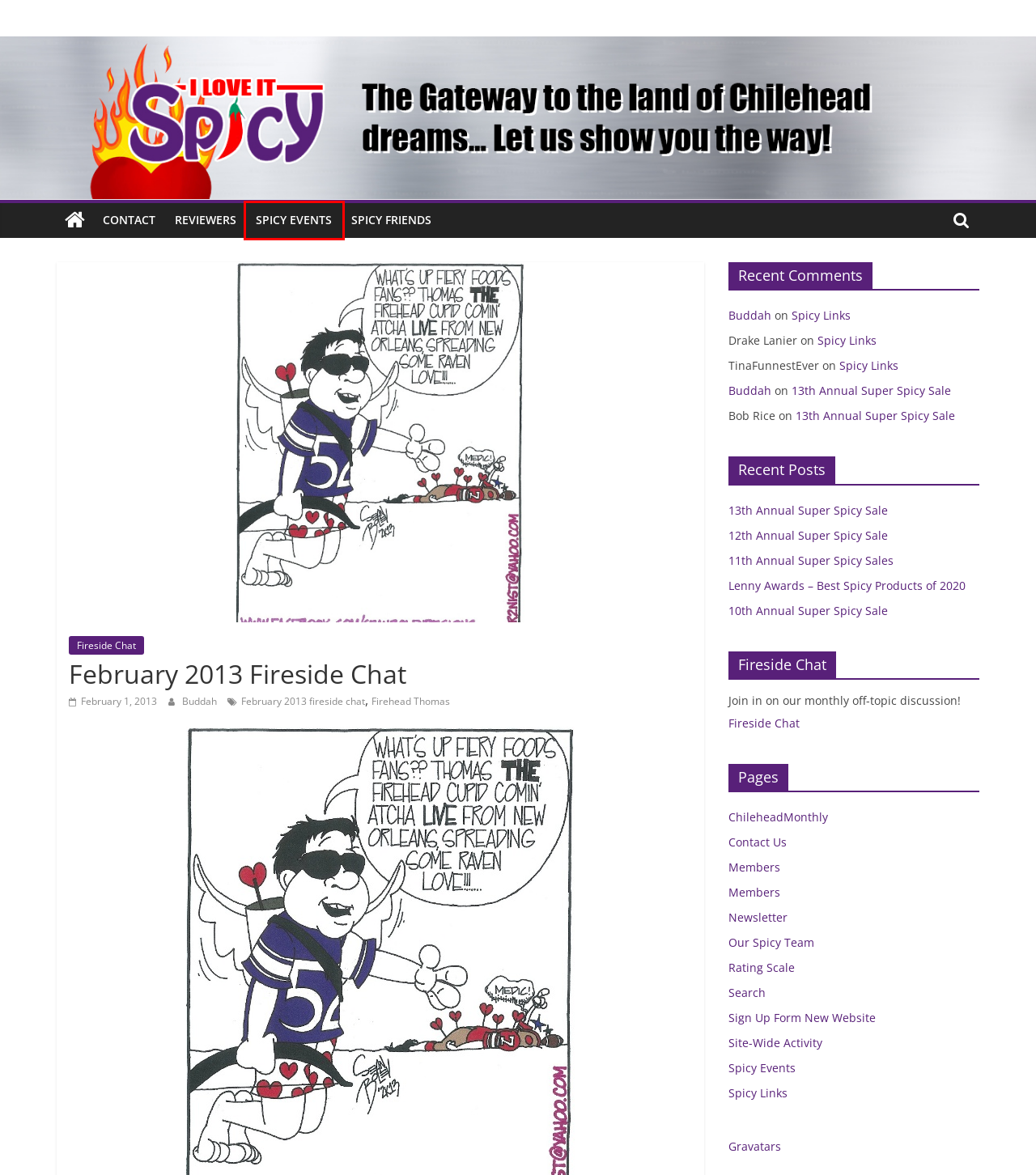You are given a screenshot of a webpage within which there is a red rectangle bounding box. Please choose the best webpage description that matches the new webpage after clicking the selected element in the bounding box. Here are the options:
A. Newsletter – I Love It Spicy!
B. Site-Wide Activity – I Love It Spicy!
C. February 2013 fireside chat – I Love It Spicy!
D. Fireside Chat – I Love It Spicy!
E. Rating Scale – I Love It Spicy!
F. Search – I Love It Spicy!
G. Contact Us – I Love It Spicy!
H. Spicy Events – I Love It Spicy!

H